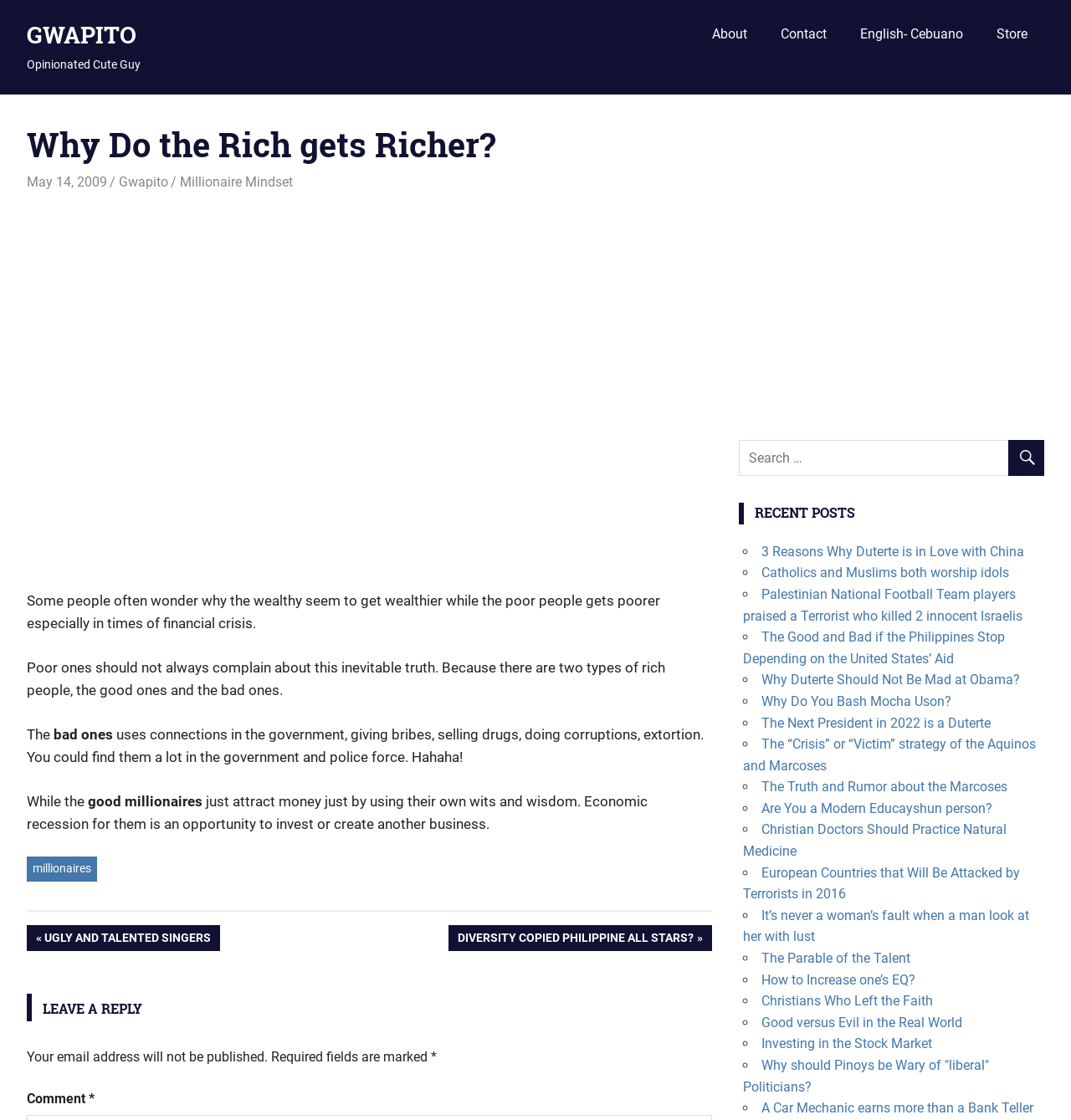Locate the bounding box coordinates of the element I should click to achieve the following instruction: "Click the link at the bottom".

None